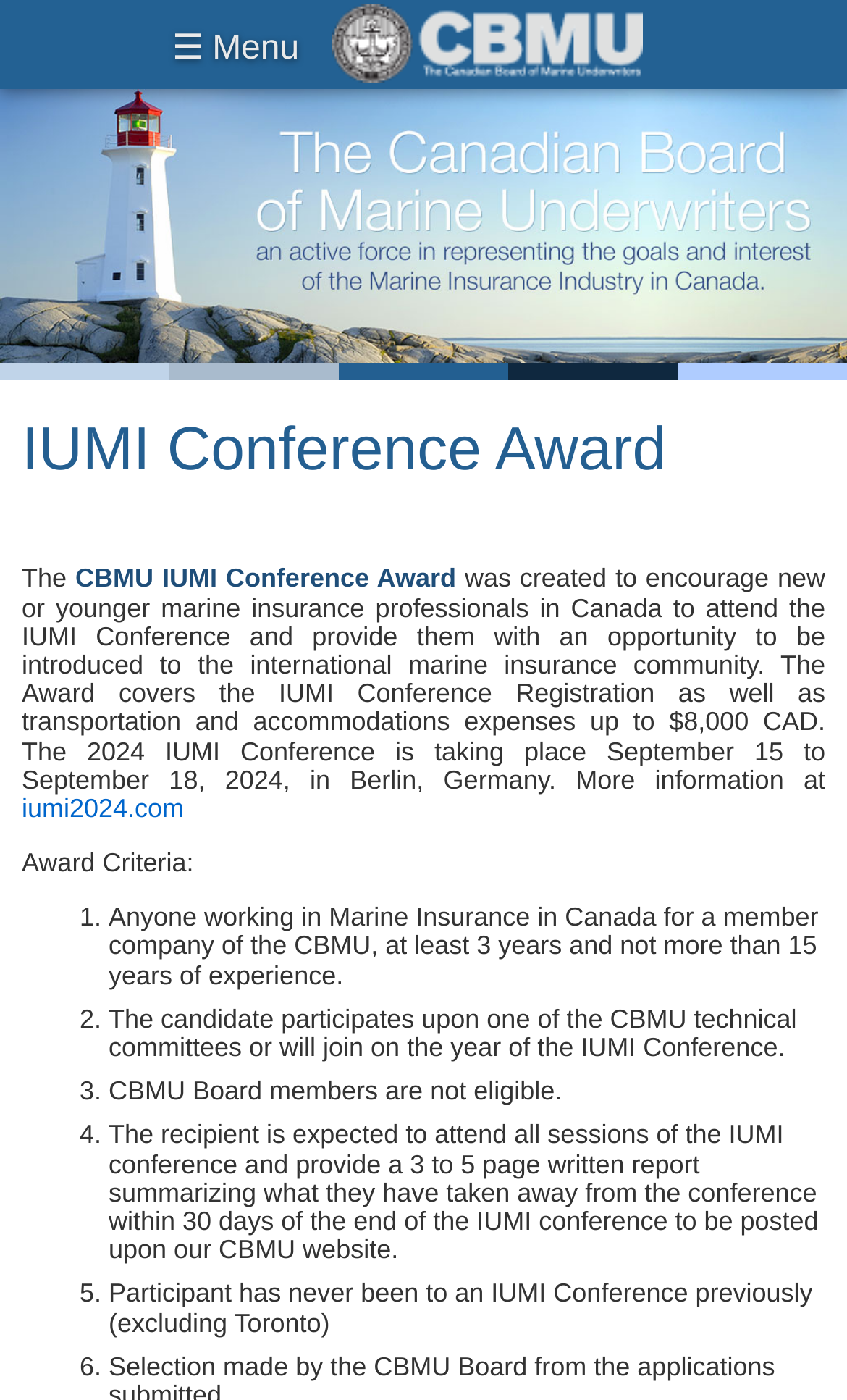Identify and extract the heading text of the webpage.

IUMI Conference Award